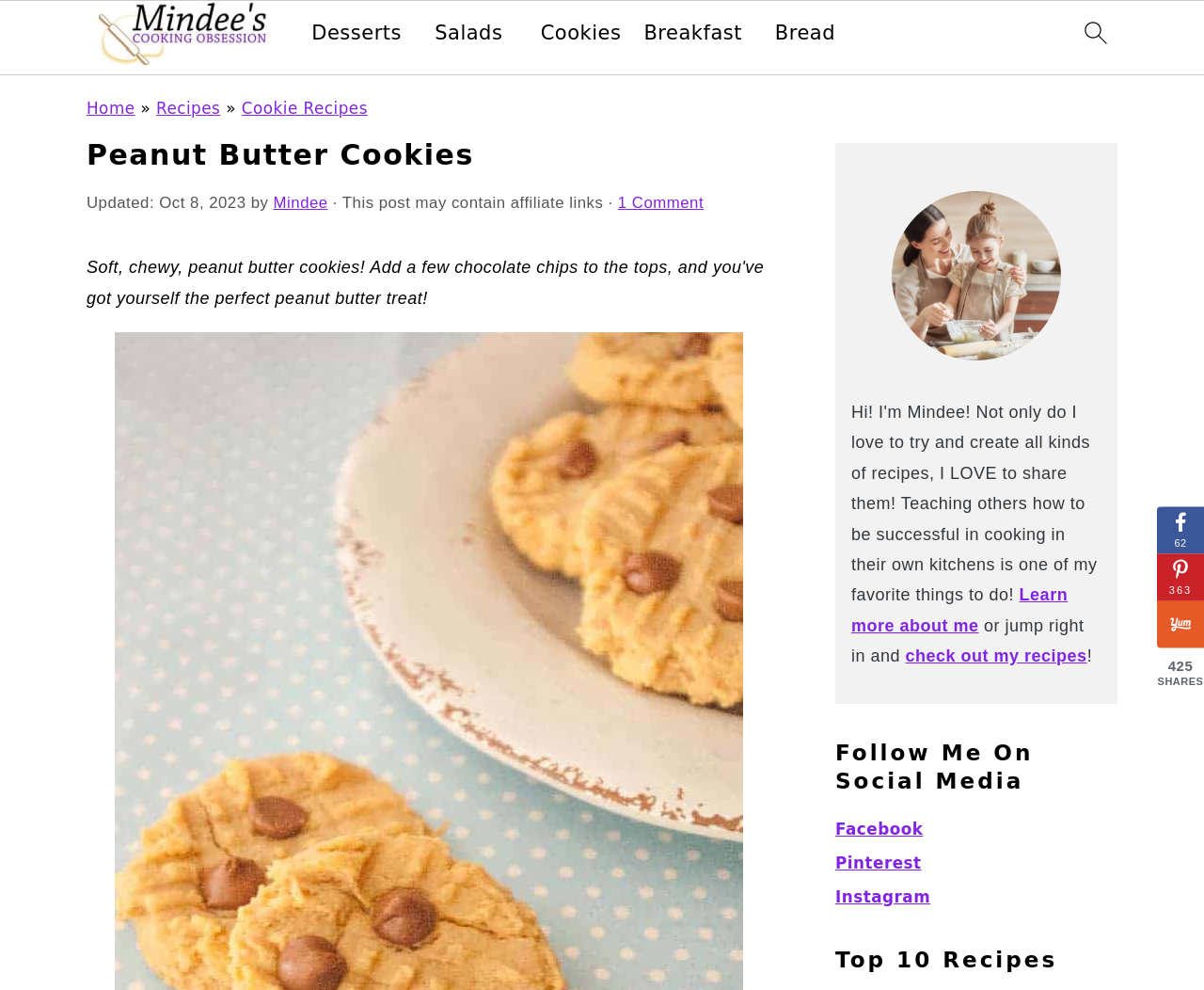Determine the bounding box coordinates for the element that should be clicked to follow this instruction: "Follow on Instagram". The coordinates should be given as four float numbers between 0 and 1, in the format [left, top, right, bottom].

[0.694, 0.896, 0.773, 0.915]